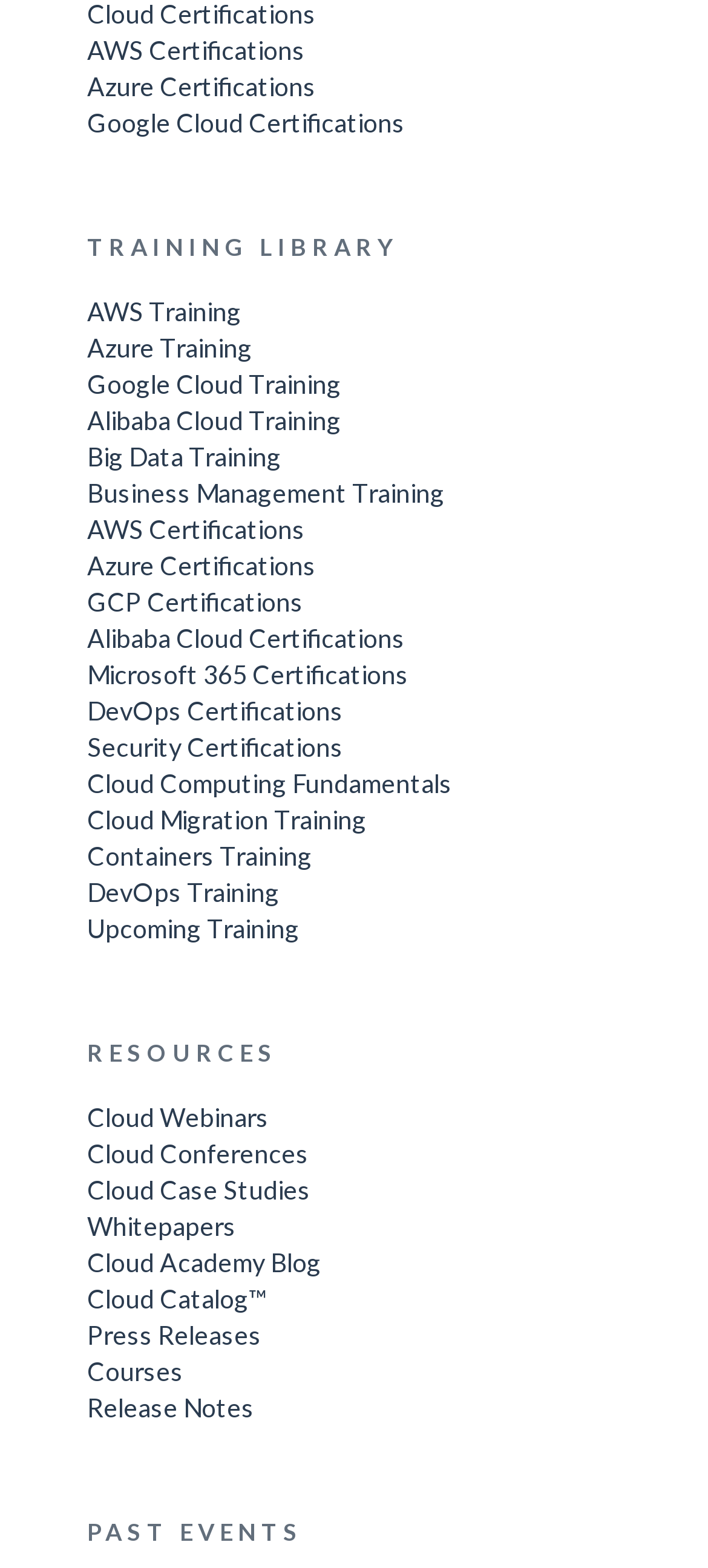Determine the coordinates of the bounding box that should be clicked to complete the instruction: "Click on AWS Certifications". The coordinates should be represented by four float numbers between 0 and 1: [left, top, right, bottom].

[0.123, 0.021, 0.877, 0.044]